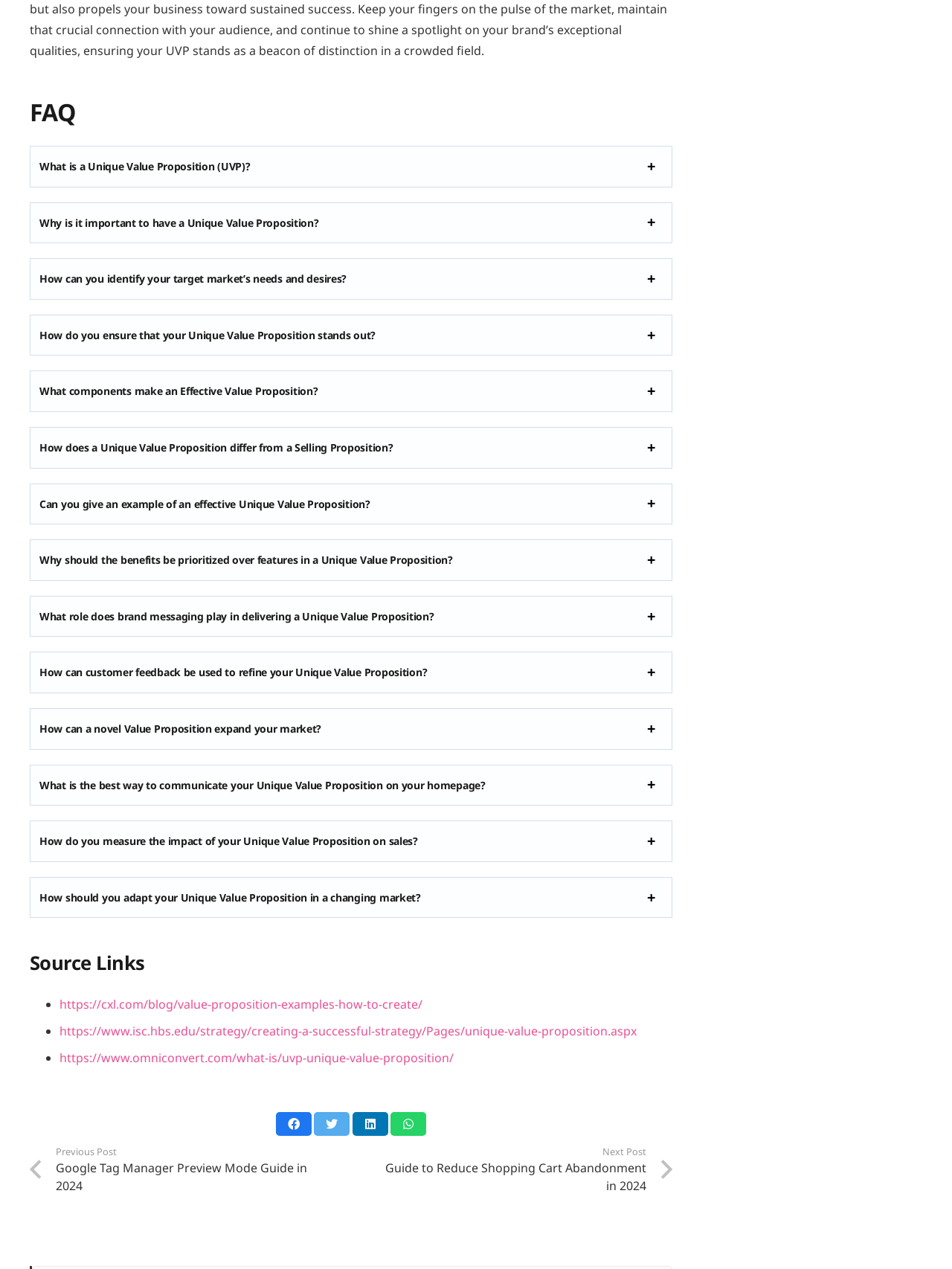Locate the bounding box coordinates of the area to click to fulfill this instruction: "Share this". The bounding box should be presented as four float numbers between 0 and 1, in the order [left, top, right, bottom].

[0.29, 0.876, 0.328, 0.895]